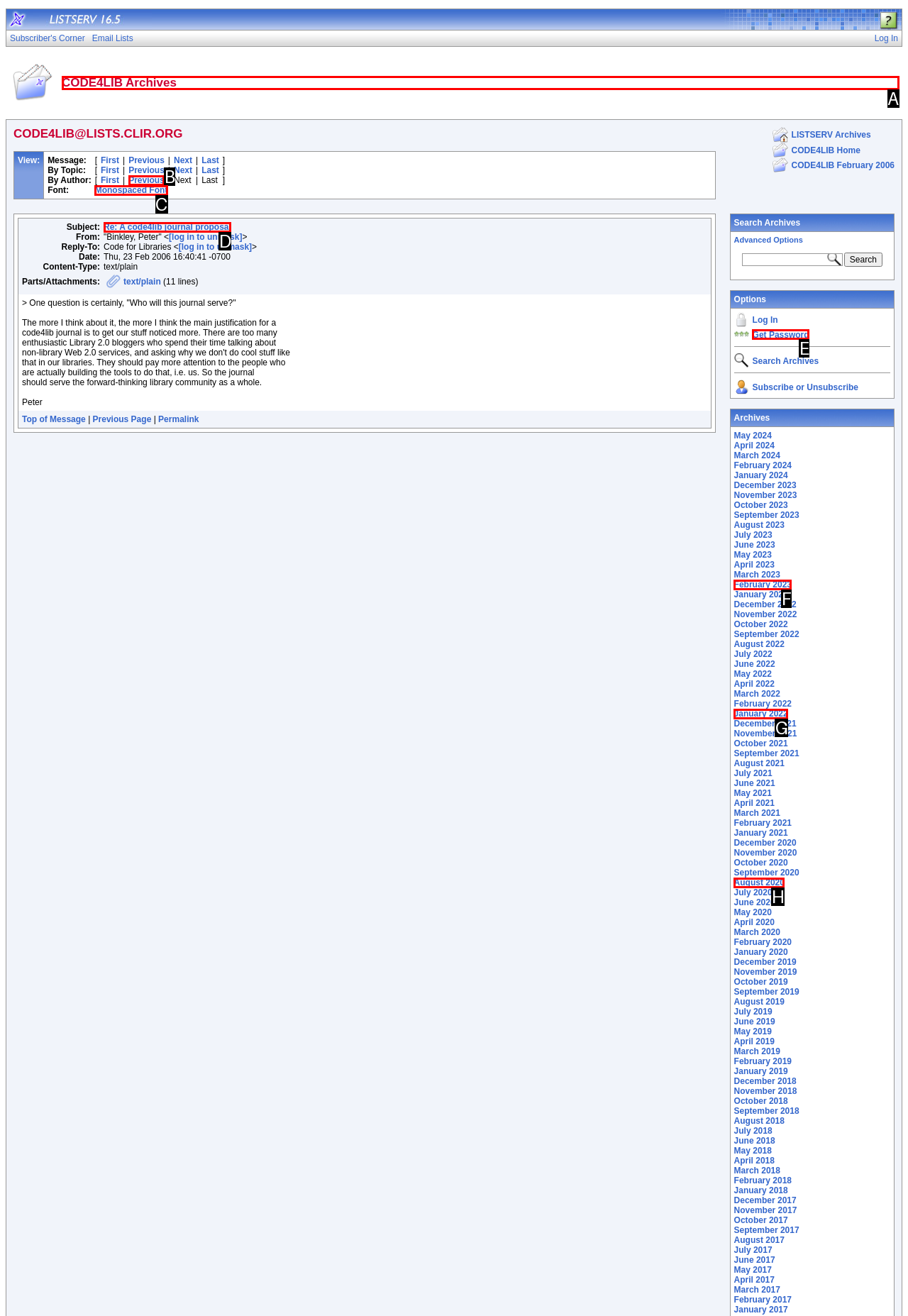For the given instruction: View CODE4LIB Archives, determine which boxed UI element should be clicked. Answer with the letter of the corresponding option directly.

A